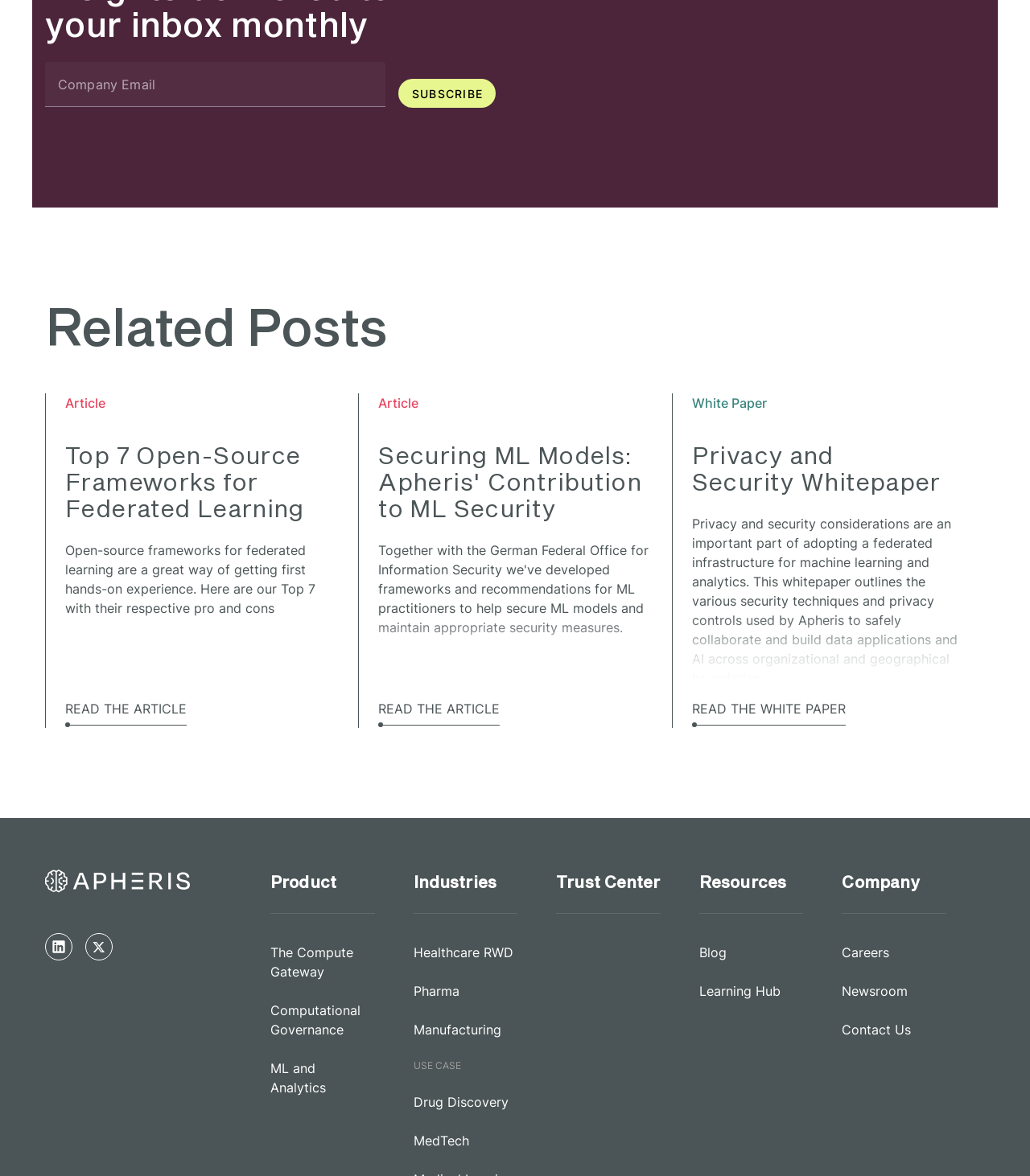Bounding box coordinates must be specified in the format (top-left x, top-left y, bottom-right x, bottom-right y). All values should be floating point numbers between 0 and 1. What are the bounding box coordinates of the UI element described as: Computational Governance

[0.263, 0.842, 0.364, 0.892]